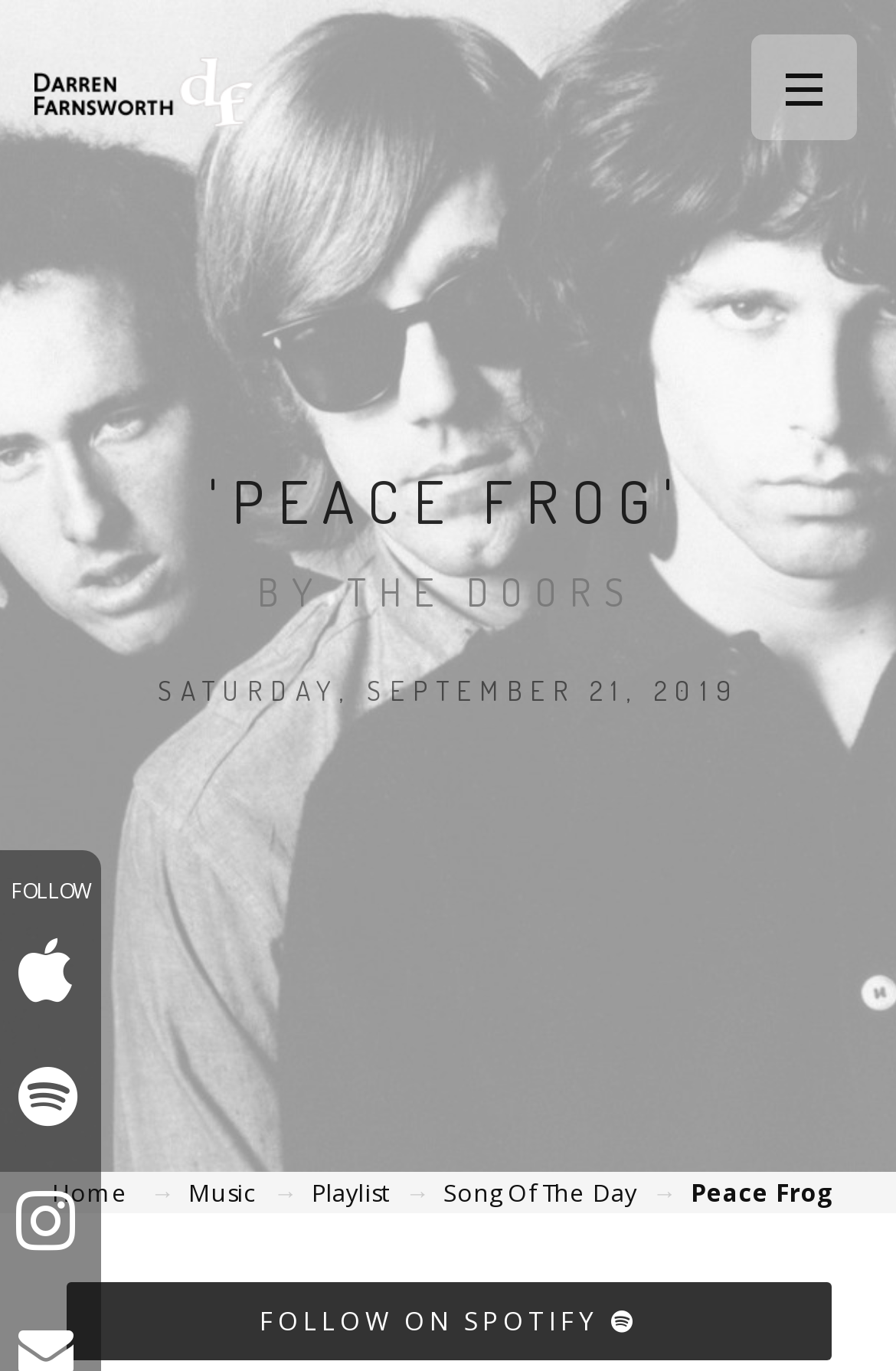Utilize the information from the image to answer the question in detail:
What is the date of the song posting?

The date of the song posting can be found in the heading element with the text 'SATURDAY, SEPTEMBER 21, 2019', which is located below the song title.